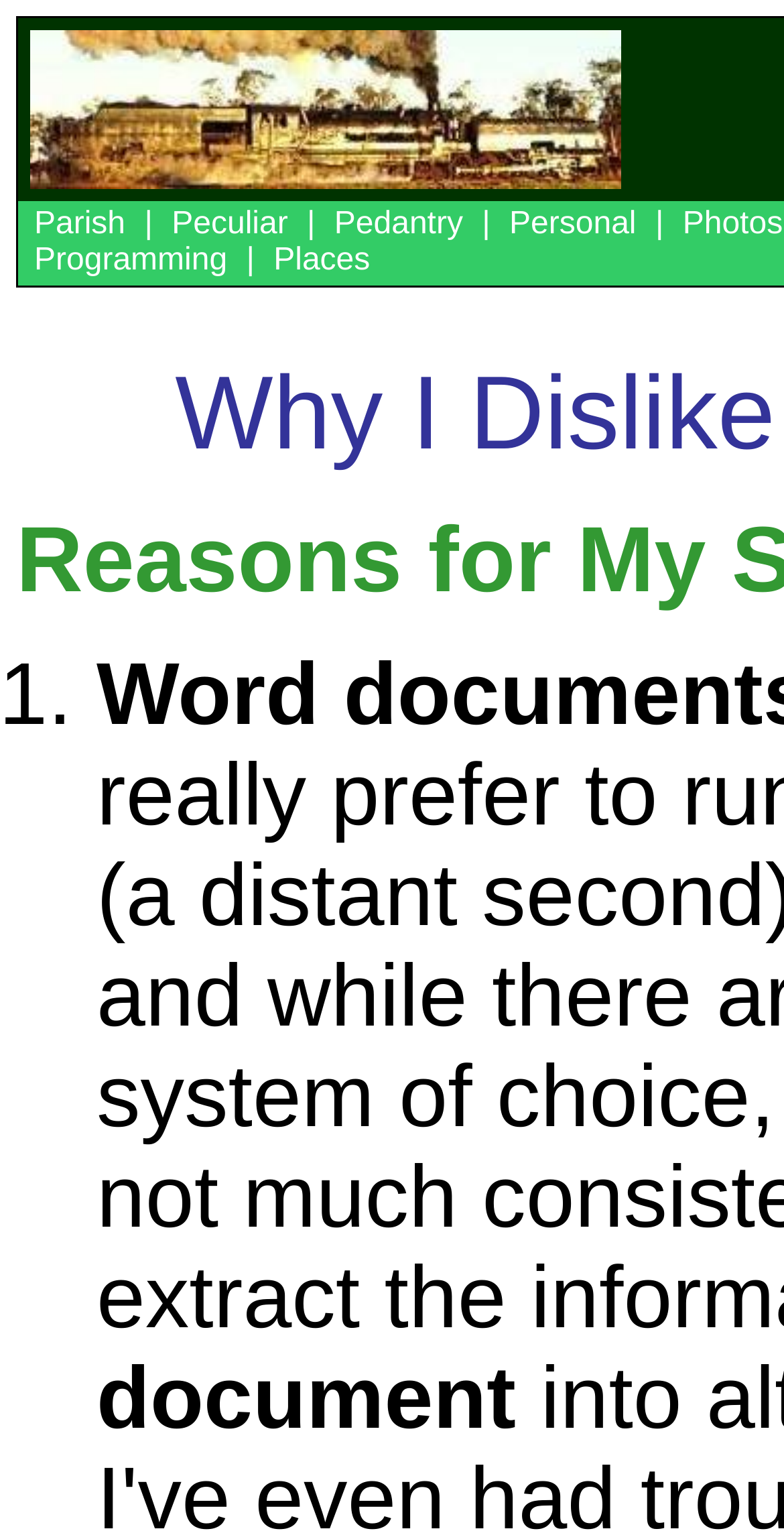Please respond to the question with a concise word or phrase:
How many categories are there on the webpage?

5